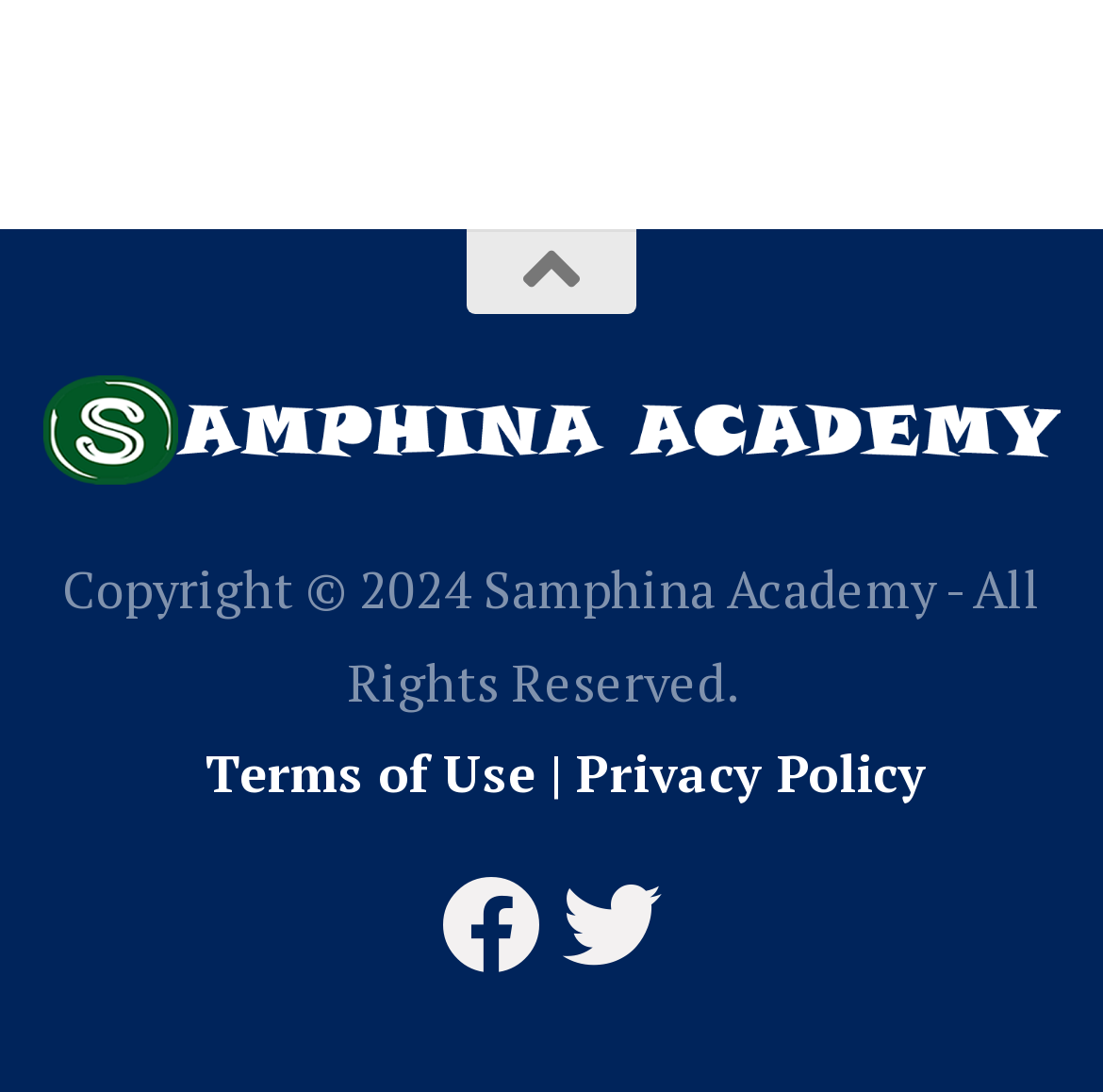Provide a brief response to the question below using one word or phrase:
How many links are at the bottom of the webpage?

5